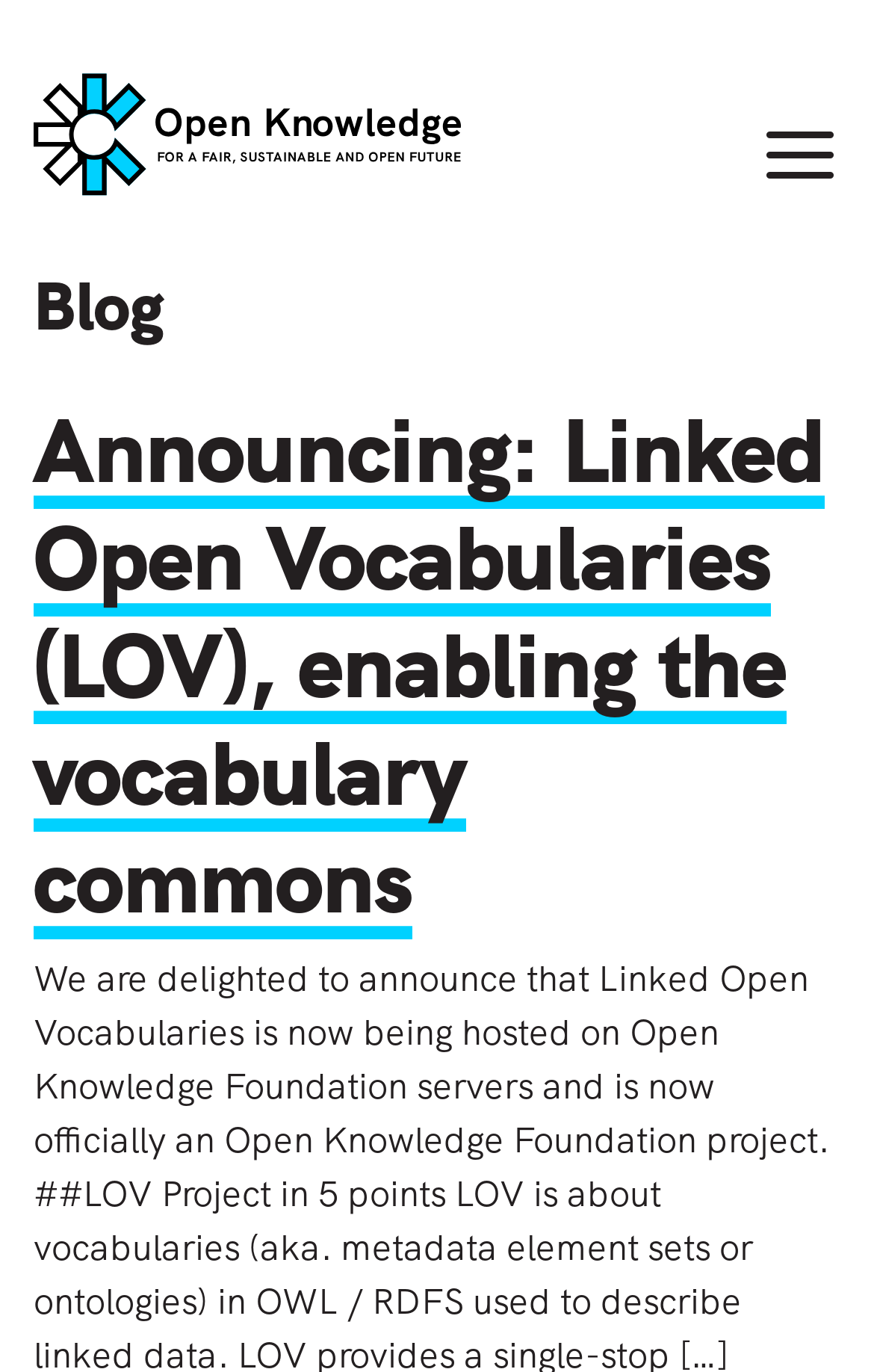Please provide the bounding box coordinates for the UI element as described: "Open the menu". The coordinates must be four floats between 0 and 1, represented as [left, top, right, bottom].

[0.869, 0.013, 0.962, 0.209]